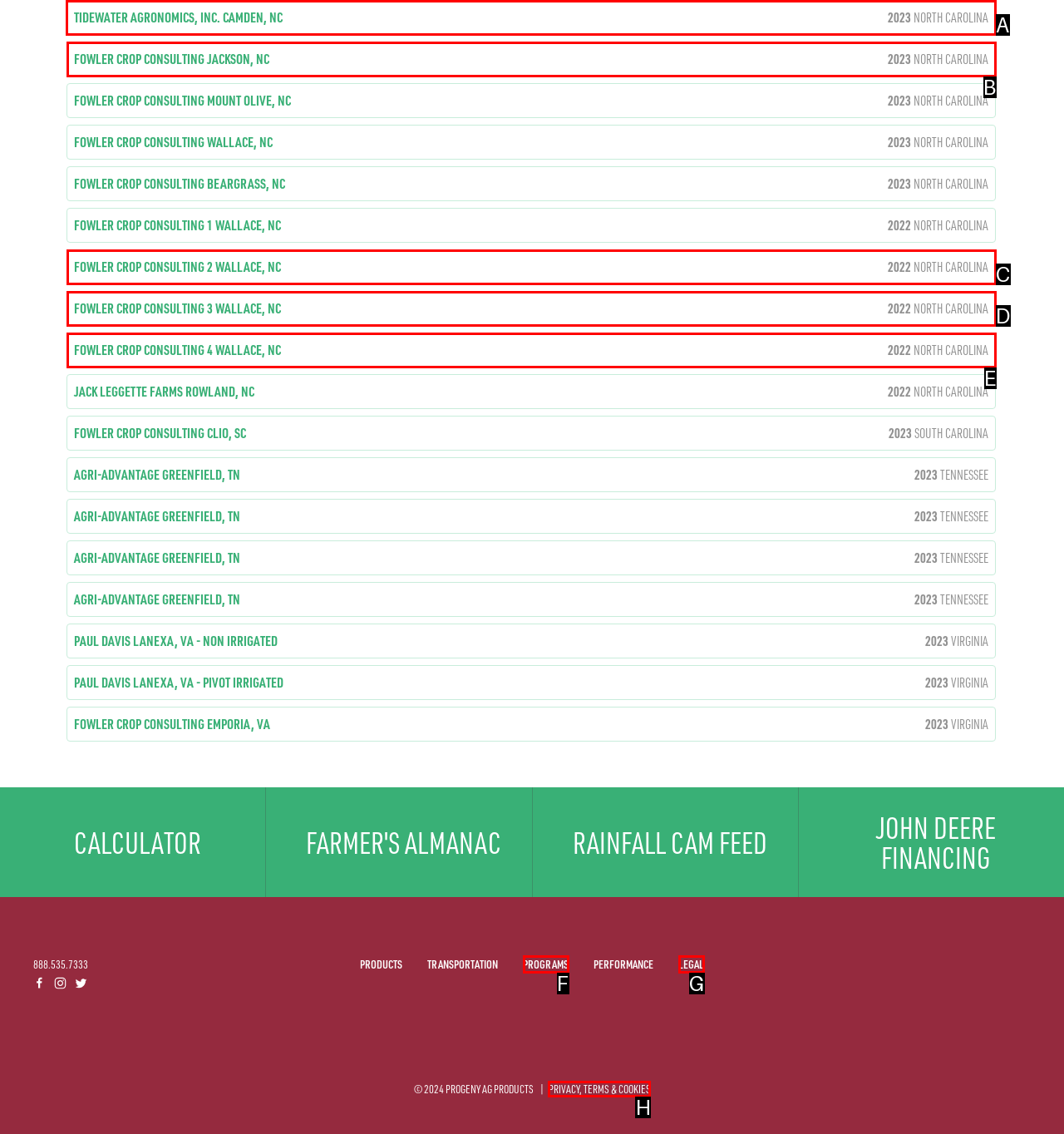Identify the letter of the correct UI element to fulfill the task: Click on TIDEWATER AGRONOMICS, INC. CAMDEN, NC 2023 NORTH CAROLINA from the given options in the screenshot.

A